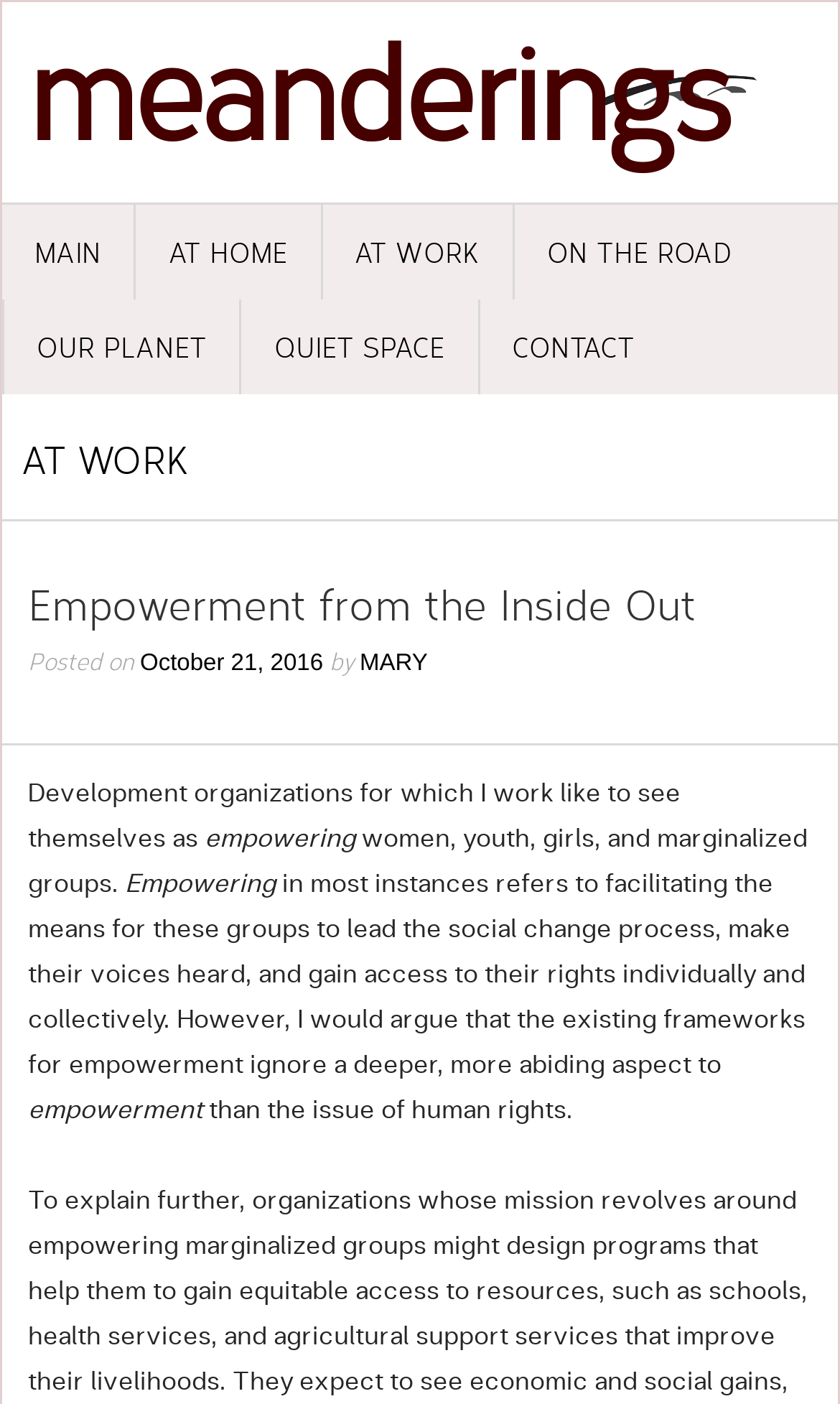Using the image as a reference, answer the following question in as much detail as possible:
Who is the author of the latest article?

The author of the latest article can be found by looking at the link with the text 'MARY' which is located below the heading 'Empowerment from the Inside Out' and has a bounding box with coordinates [0.428, 0.463, 0.509, 0.481].